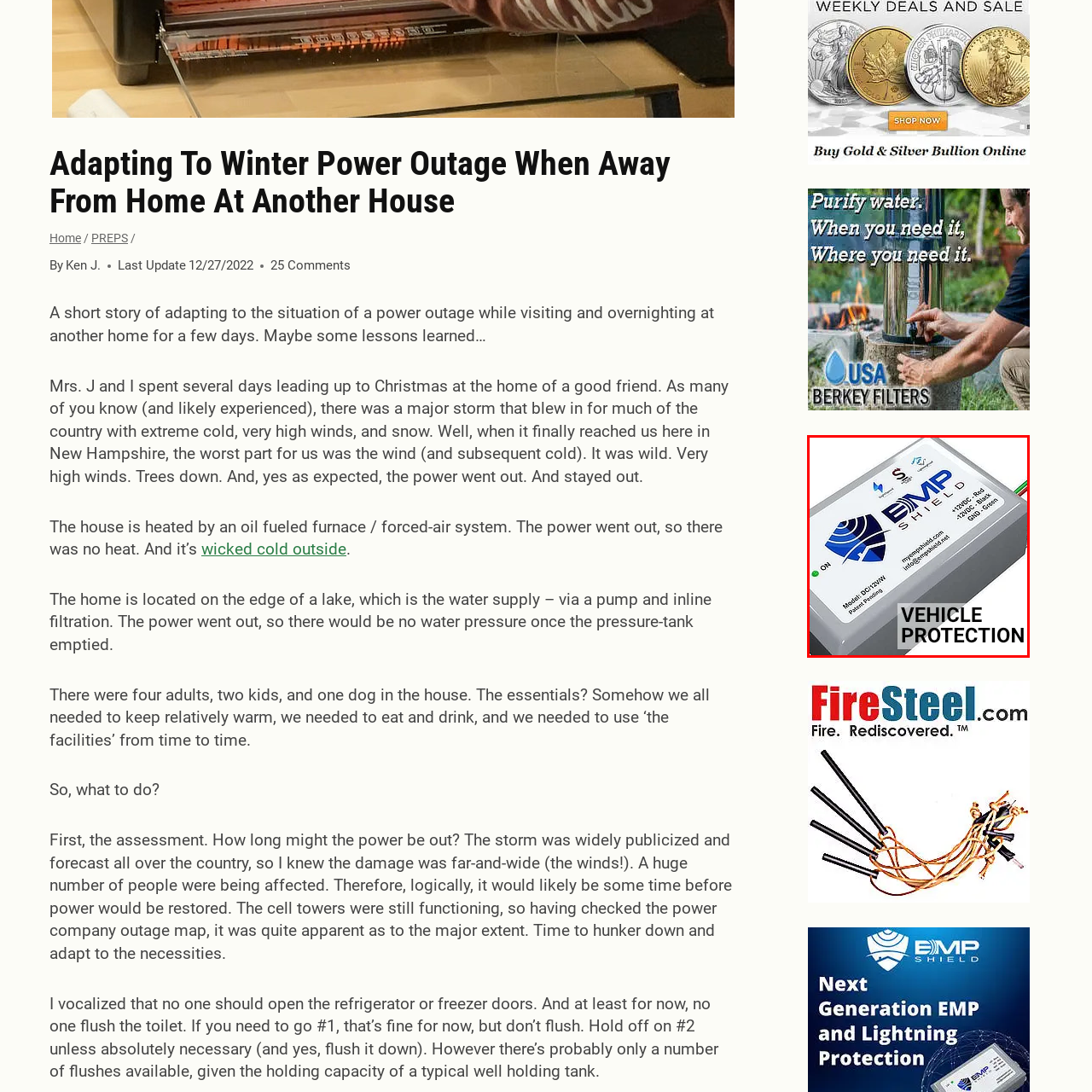What type of threat does the EMP Shield device protect against?
Observe the part of the image inside the red bounding box and answer the question concisely with one word or a short phrase.

Electrical threats